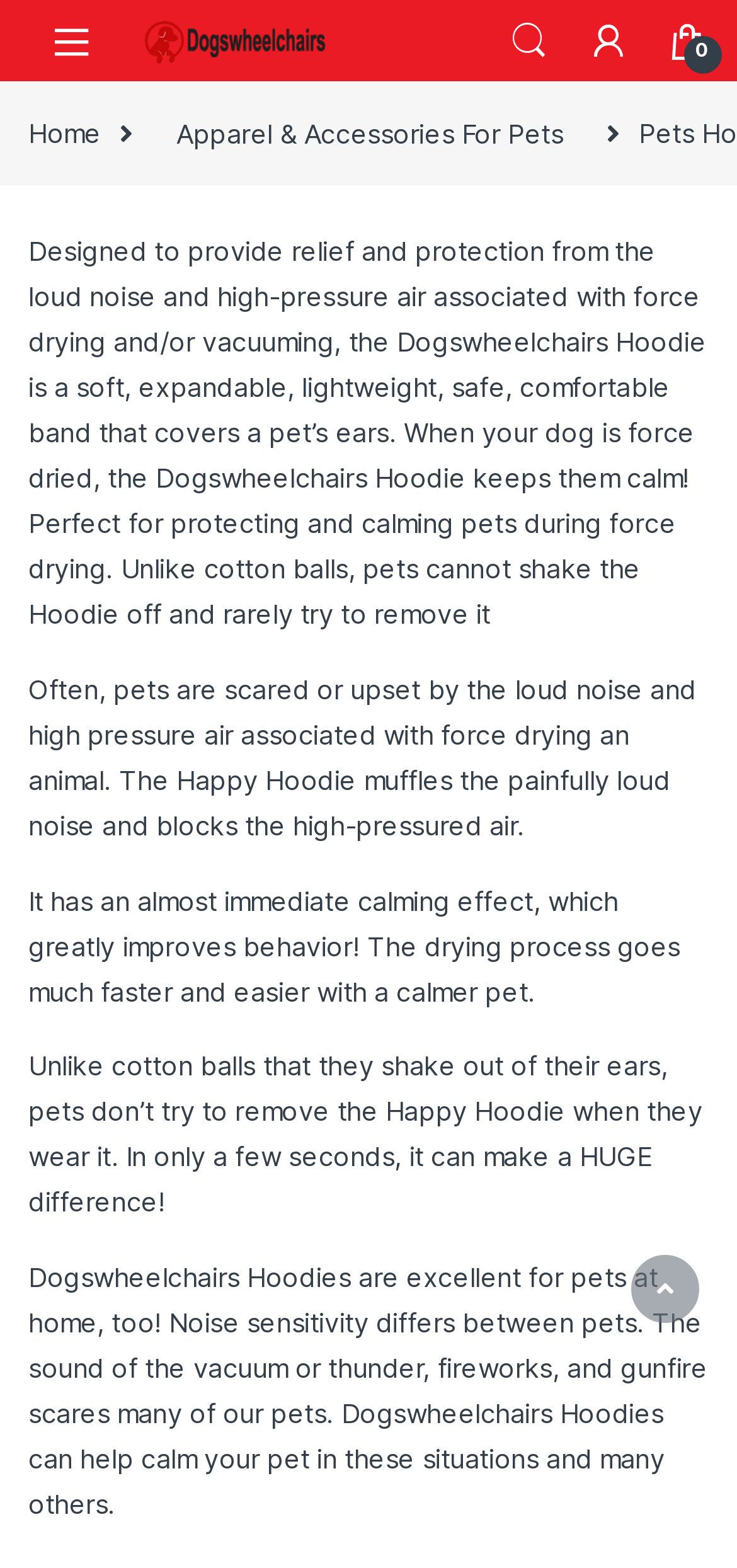What is the function of the button with '' icon?
Look at the image and respond to the question as thoroughly as possible.

The button with the '' icon is not explicitly described on the webpage, so its function is unknown.